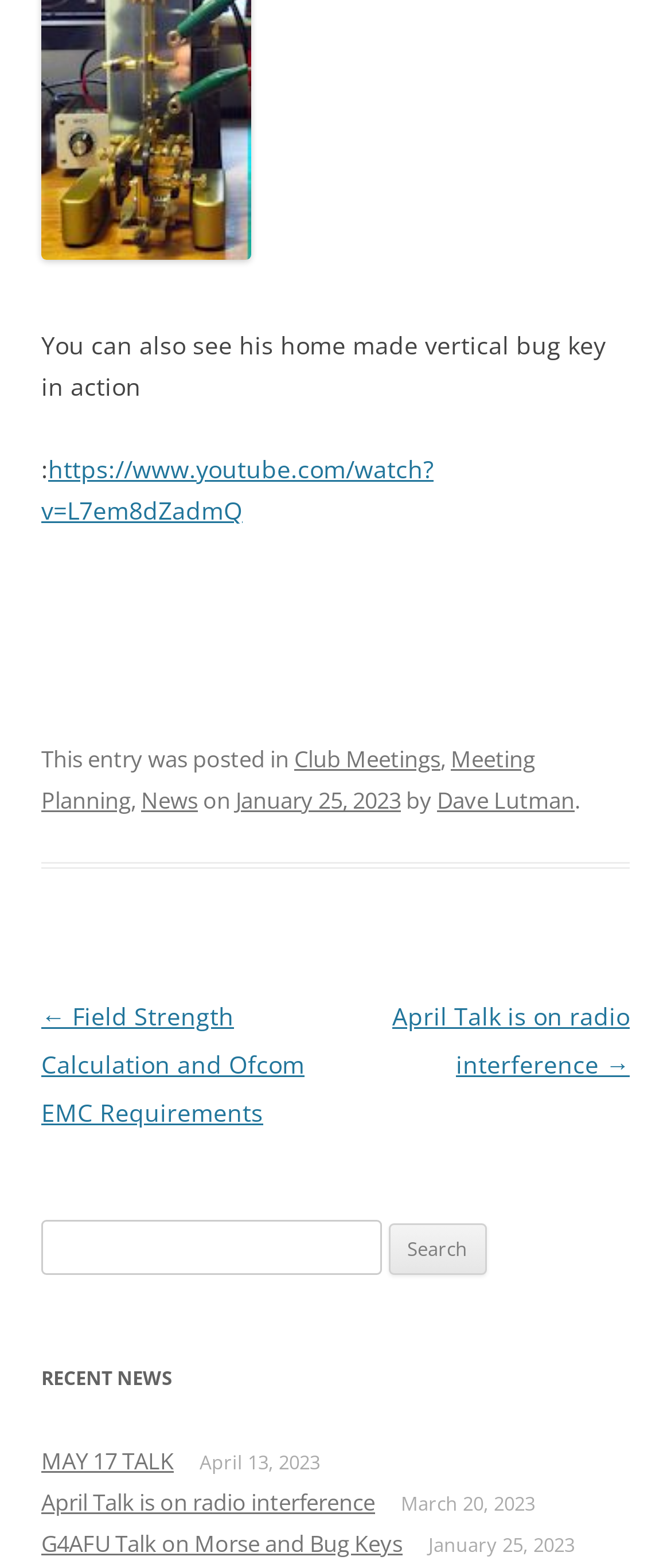Locate the bounding box coordinates of the clickable area needed to fulfill the instruction: "Go to the Club Meetings page".

[0.438, 0.474, 0.656, 0.494]